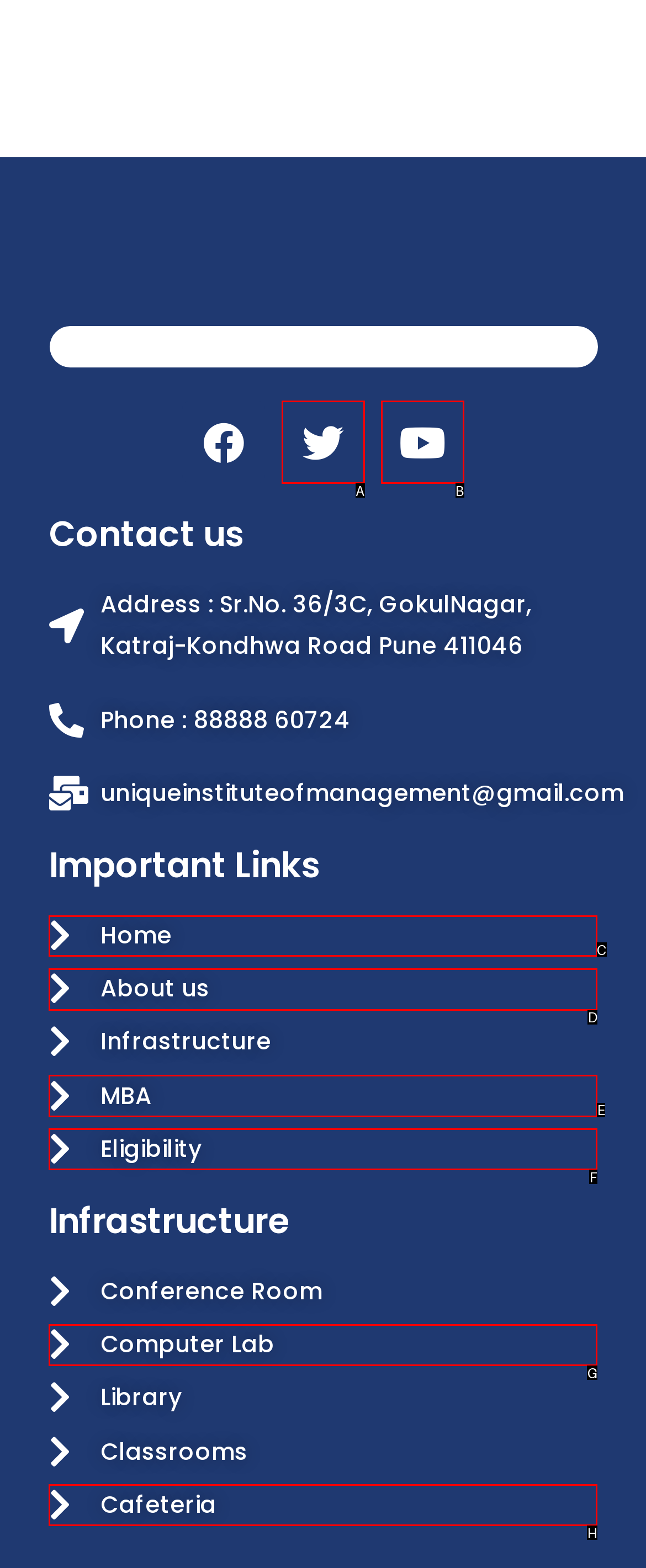Tell me which one HTML element I should click to complete the following instruction: Click on the 'Home' link
Answer with the option's letter from the given choices directly.

C